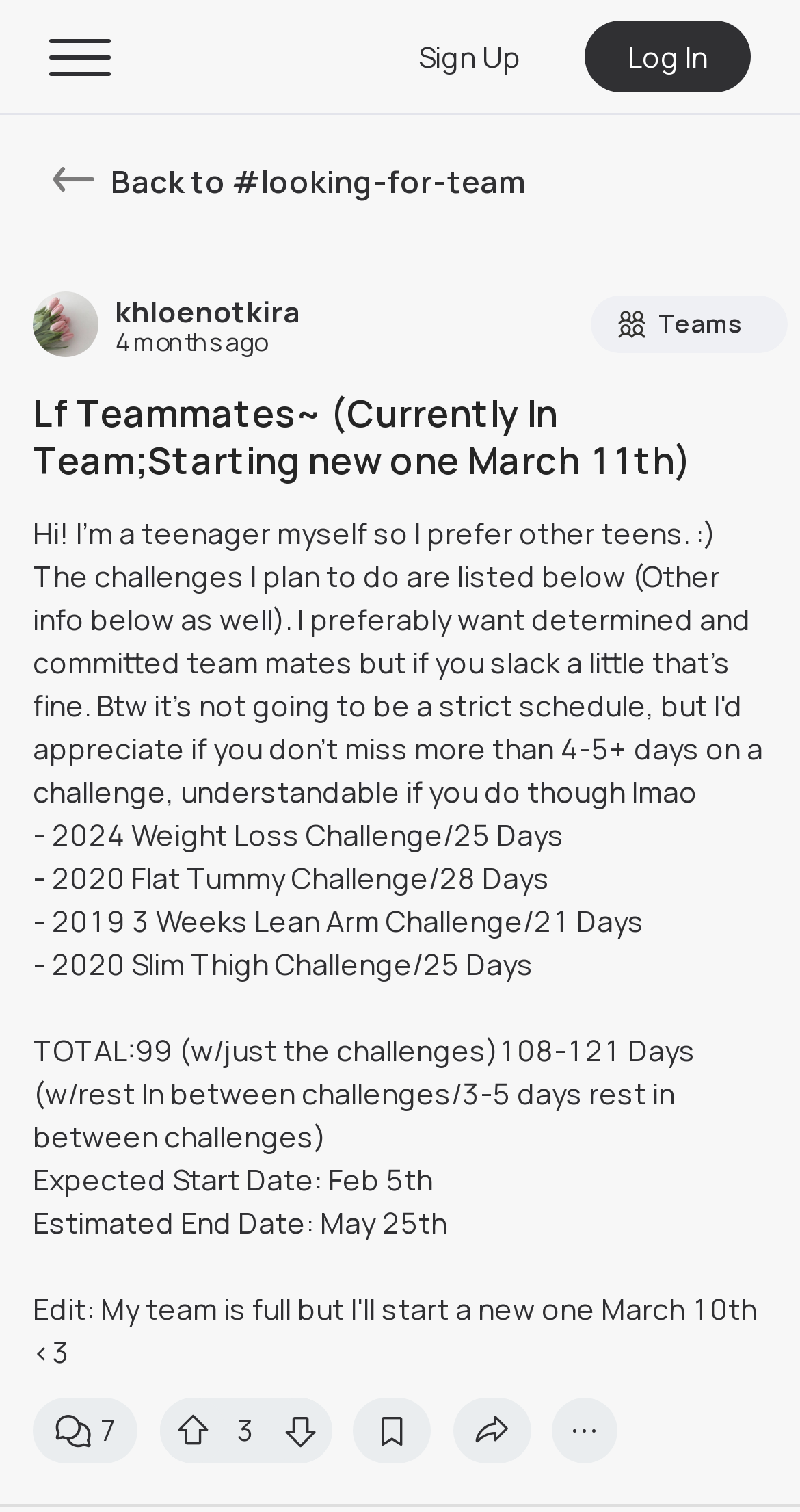Who is the author of the post?
Answer with a single word or phrase by referring to the visual content.

khloenotkira